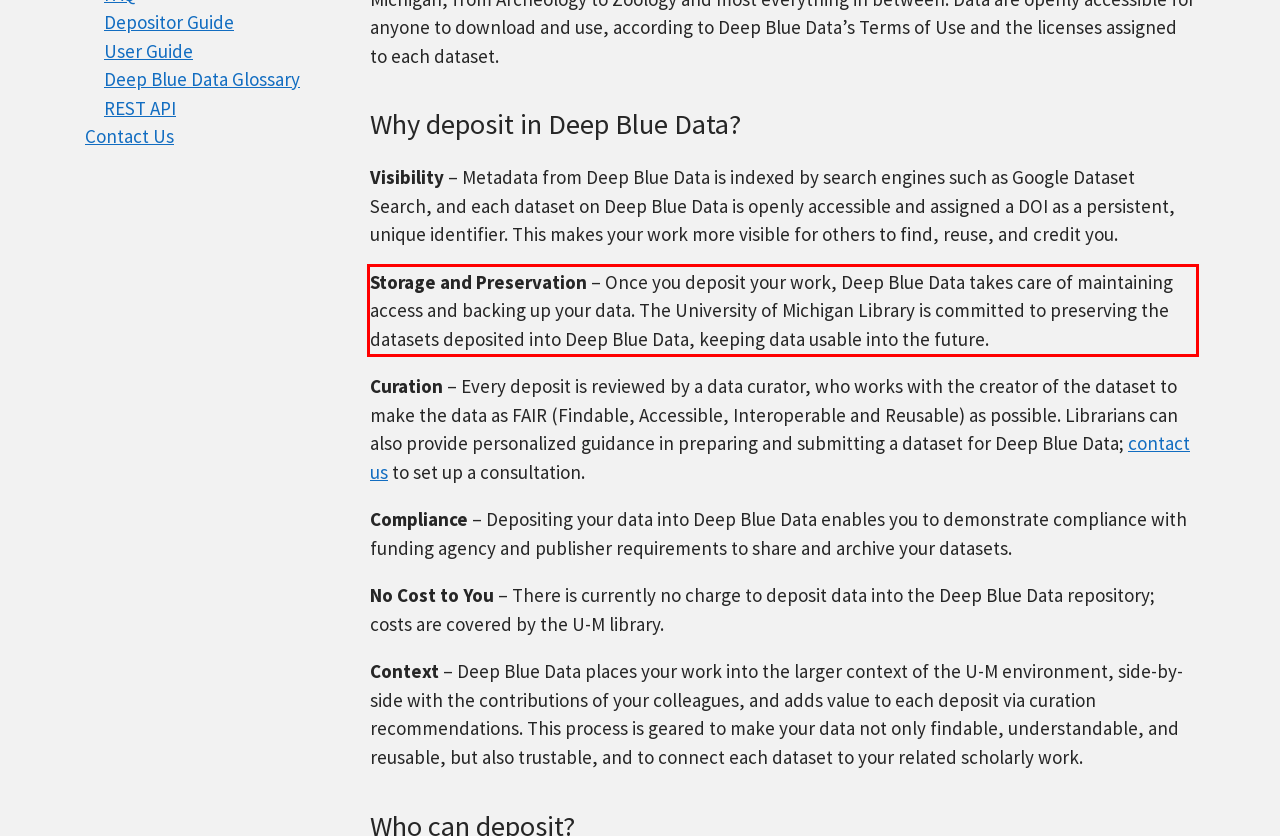You have a screenshot of a webpage with a red bounding box. Use OCR to generate the text contained within this red rectangle.

Storage and Preservation – Once you deposit your work, Deep Blue Data takes care of maintaining access and backing up your data. The University of Michigan Library is committed to preserving the datasets deposited into Deep Blue Data, keeping data usable into the future.